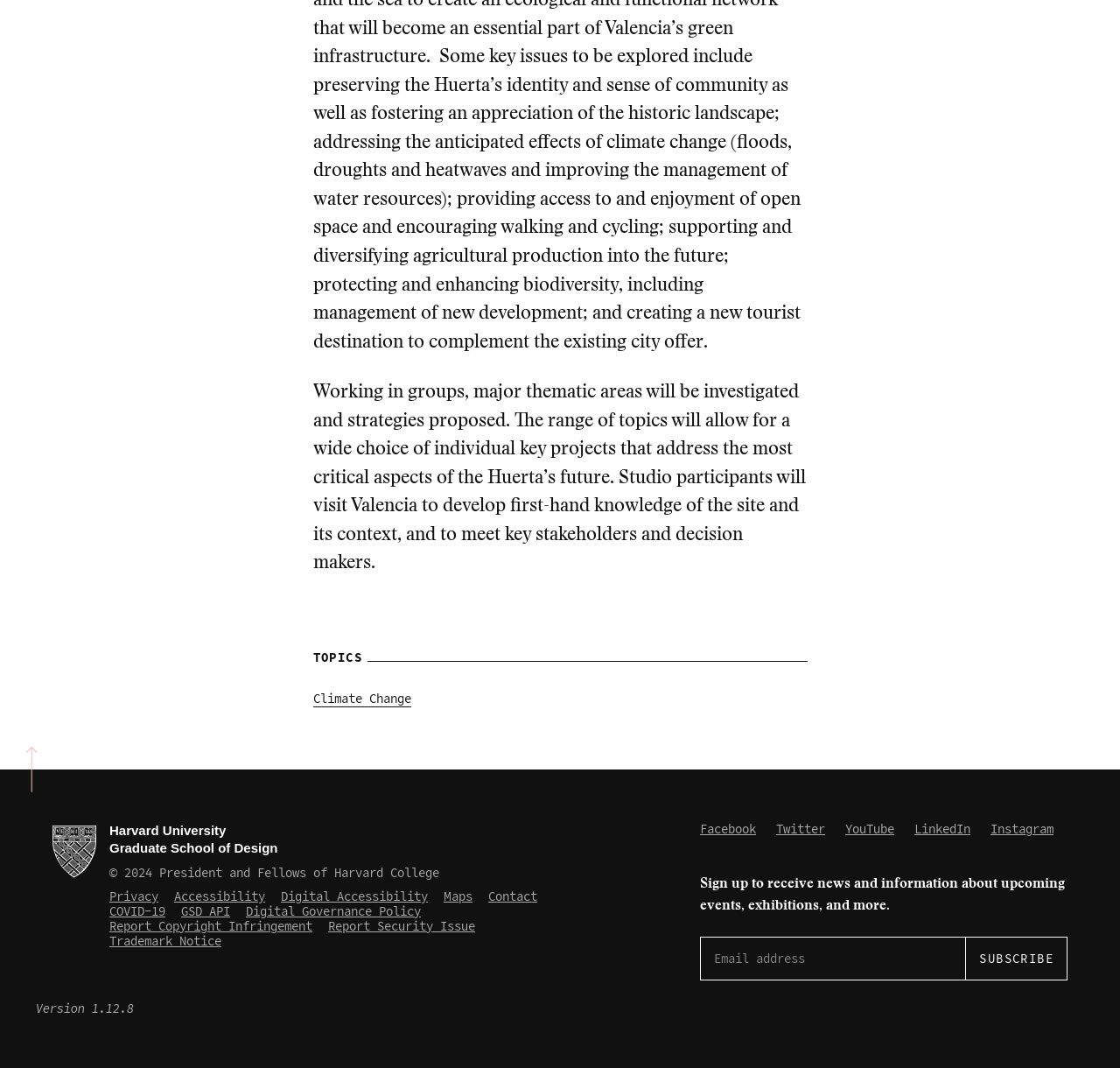Identify the bounding box coordinates of the clickable region necessary to fulfill the following instruction: "Check the privacy policy". The bounding box coordinates should be four float numbers between 0 and 1, i.e., [left, top, right, bottom].

[0.098, 0.832, 0.141, 0.847]